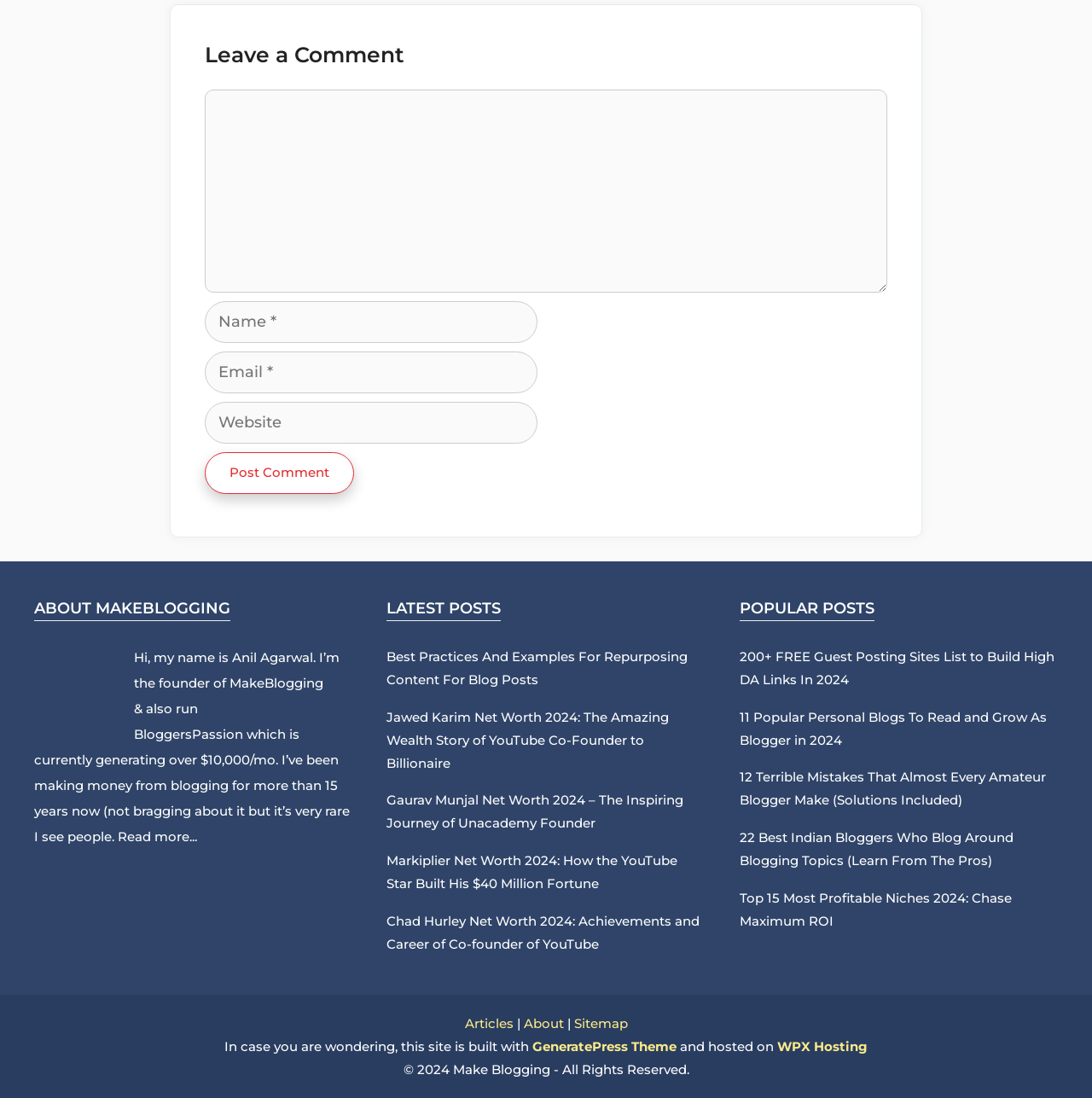Using a single word or phrase, answer the following question: 
What is the year of copyright for Make Blogging?

2024